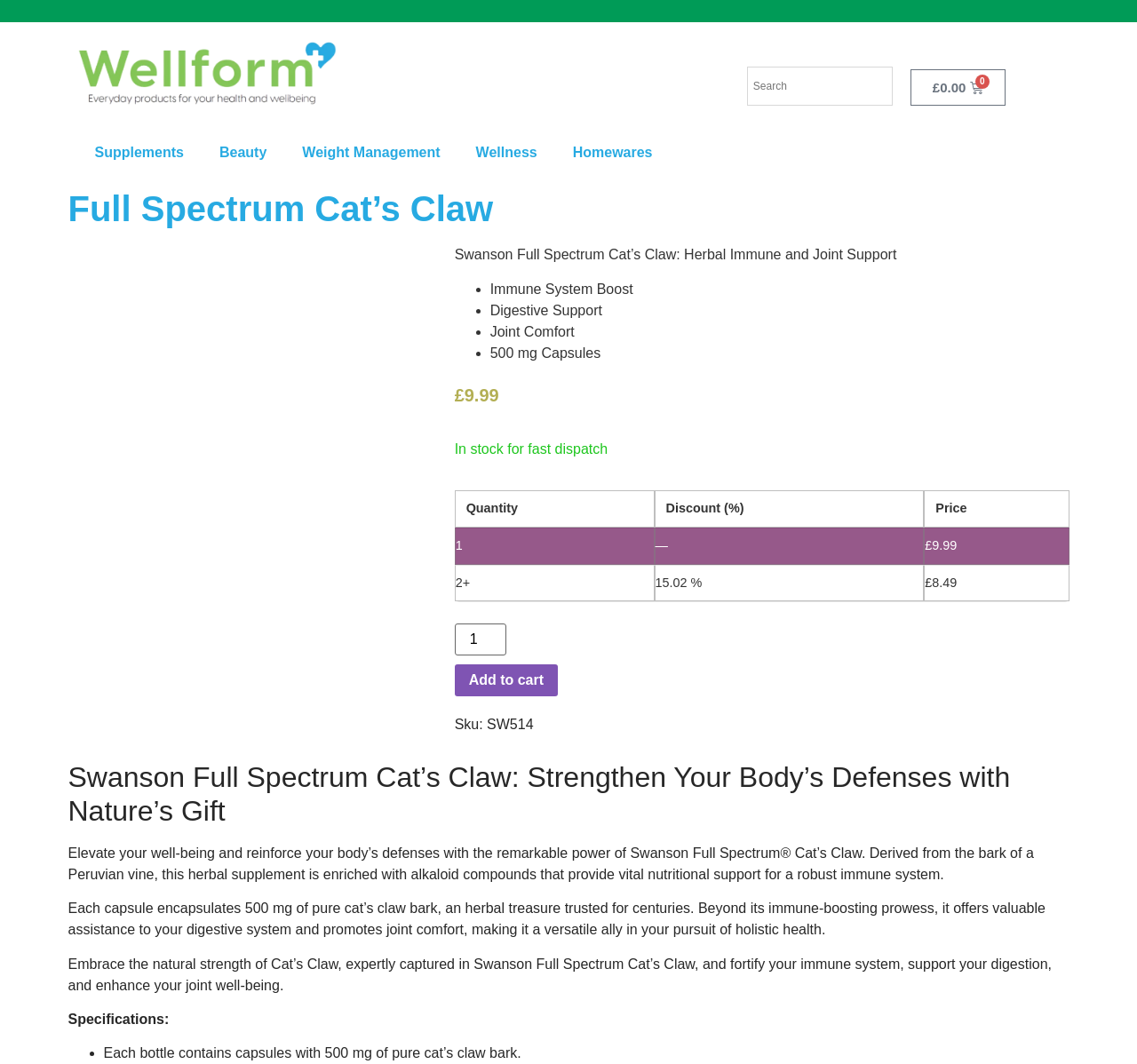Please identify the bounding box coordinates of the element's region that I should click in order to complete the following instruction: "Search for products". The bounding box coordinates consist of four float numbers between 0 and 1, i.e., [left, top, right, bottom].

[0.657, 0.063, 0.785, 0.1]